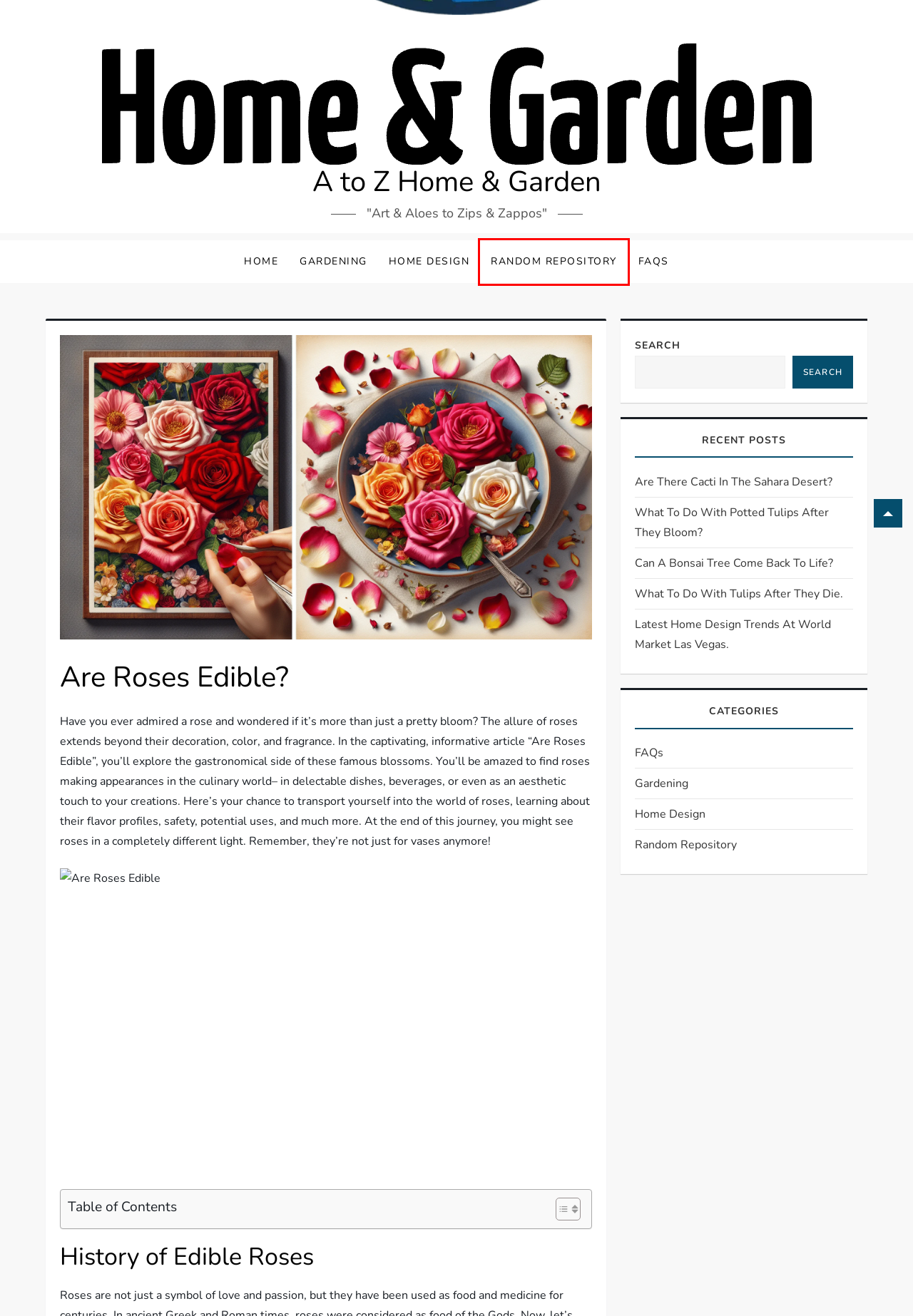Given a webpage screenshot with a UI element marked by a red bounding box, choose the description that best corresponds to the new webpage that will appear after clicking the element. The candidates are:
A. Are There Cacti In The Sahara Desert? - A to Z Home & Garden
B. FAQs - A to Z Home & Garden
C. Gardening - A to Z Home & Garden
D. Latest Home Design Trends At World Market Las Vegas. - A to Z Home & Garden
E. Can A Bonsai Tree Come Back To Life? - A to Z Home & Garden
F. What To Do With Potted Tulips After They Bloom? - A to Z Home & Garden
G. Random Repository - A to Z Home & Garden
H. Home Design - A to Z Home & Garden

G